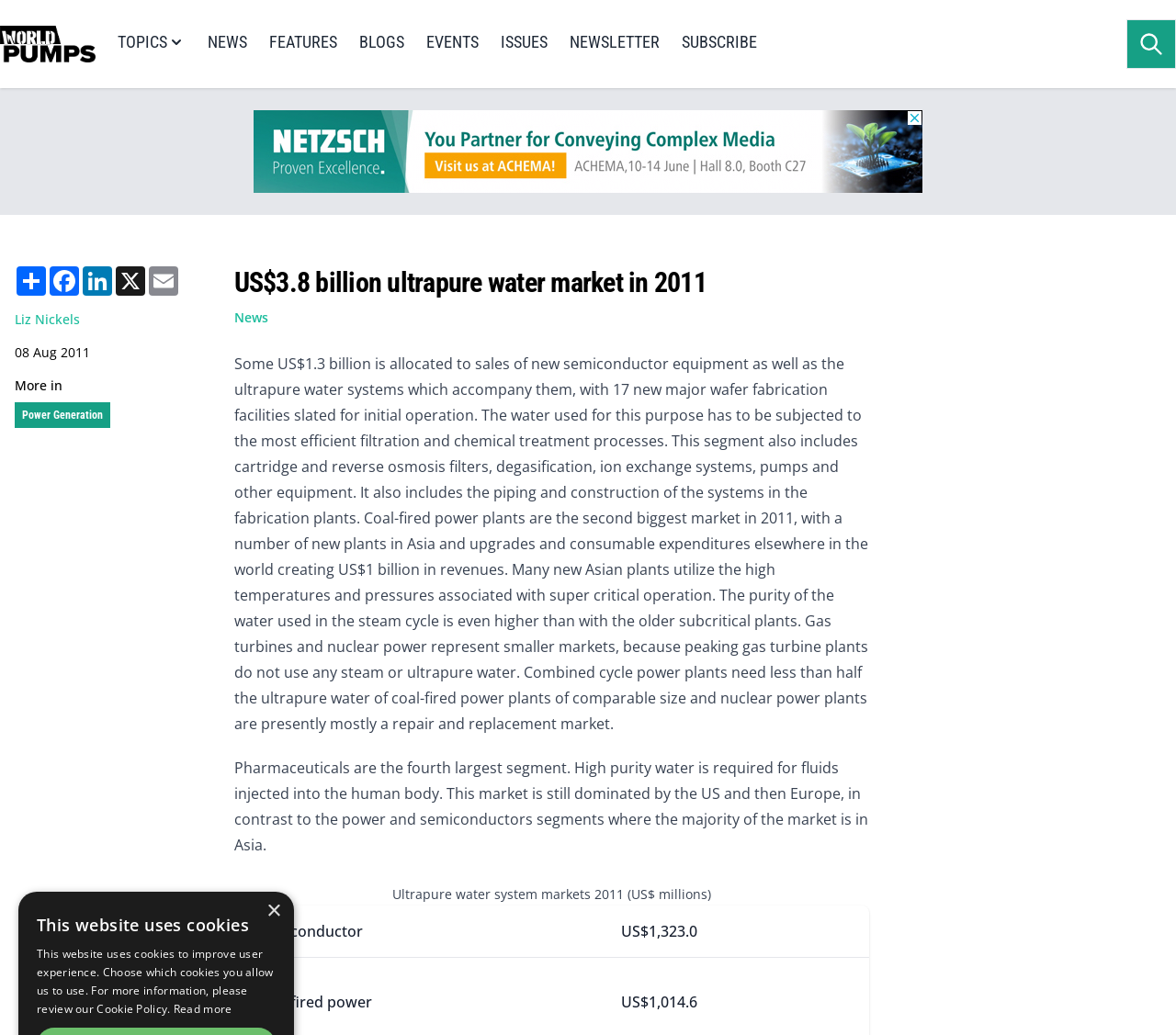What is the fourth largest segment of the ultrapure water market?
Please give a detailed and elaborate answer to the question based on the image.

According to the article, the fourth largest segment of the ultrapure water market is the pharmaceuticals segment, which requires high purity water for fluids injected into the human body.